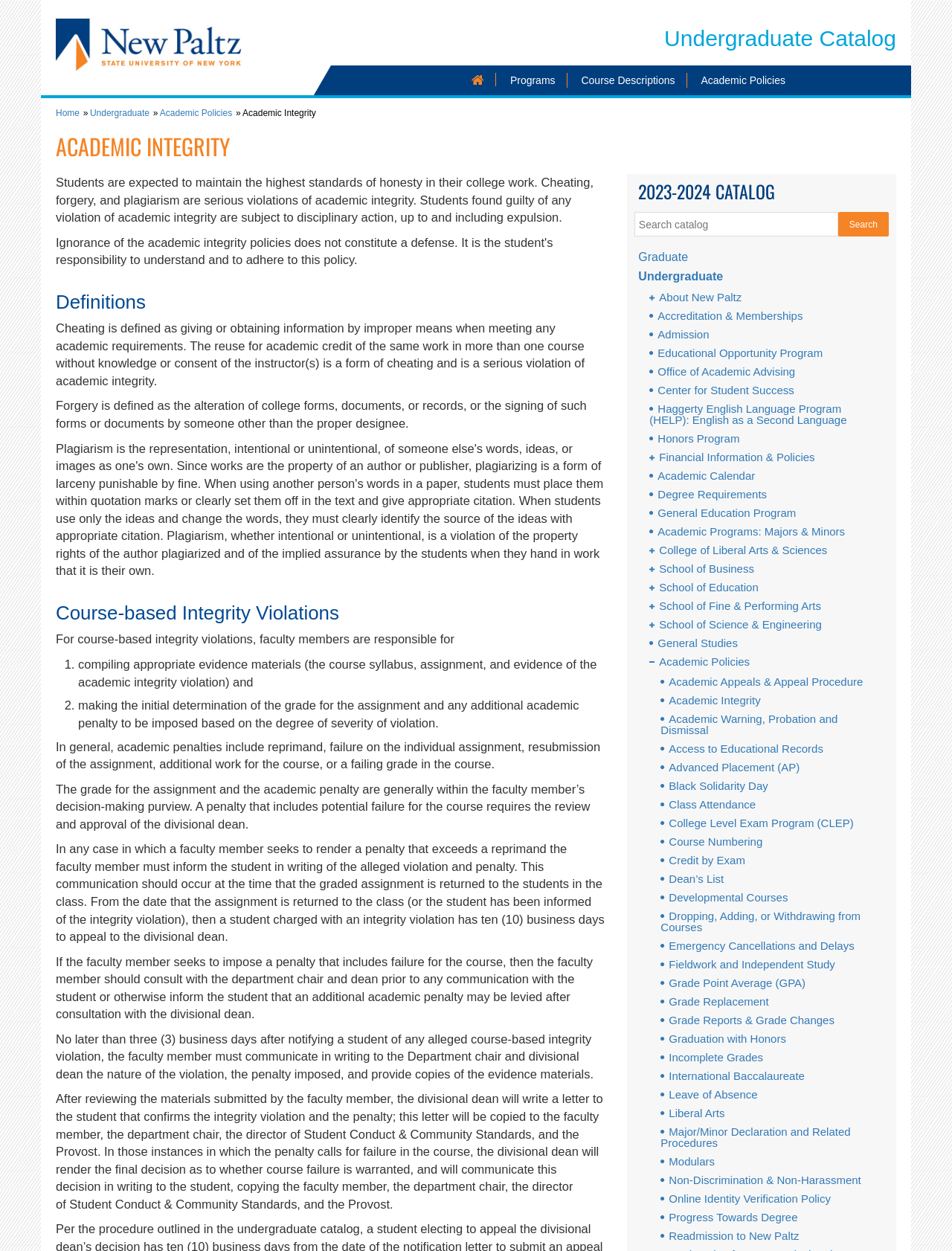Locate the bounding box coordinates of the area that needs to be clicked to fulfill the following instruction: "Follow the library on Twitter". The coordinates should be in the format of four float numbers between 0 and 1, namely [left, top, right, bottom].

None